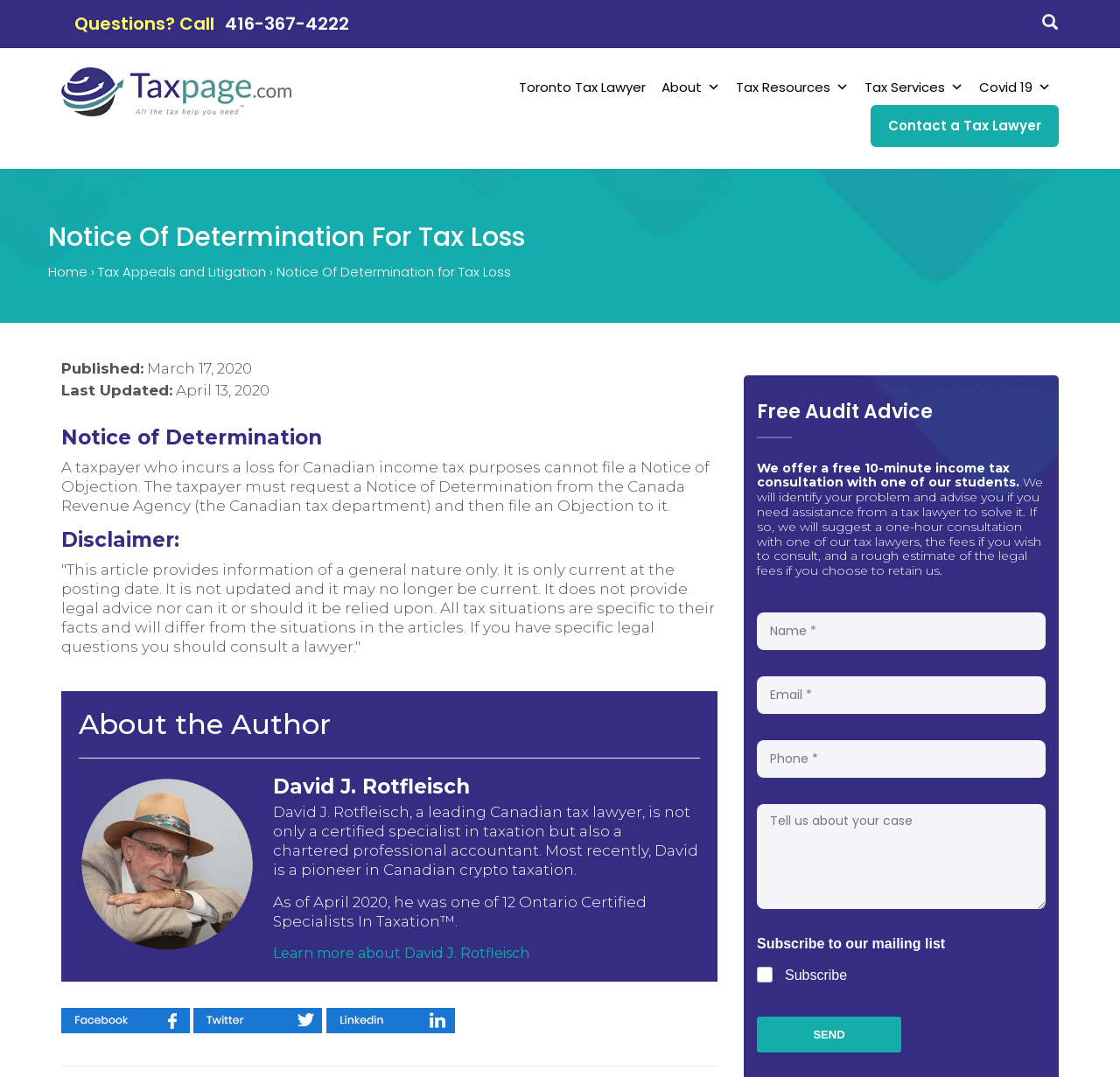Locate the bounding box coordinates of the element you need to click to accomplish the task described by this instruction: "Request a free 10-minute income tax consultation".

[0.676, 0.944, 0.805, 0.977]